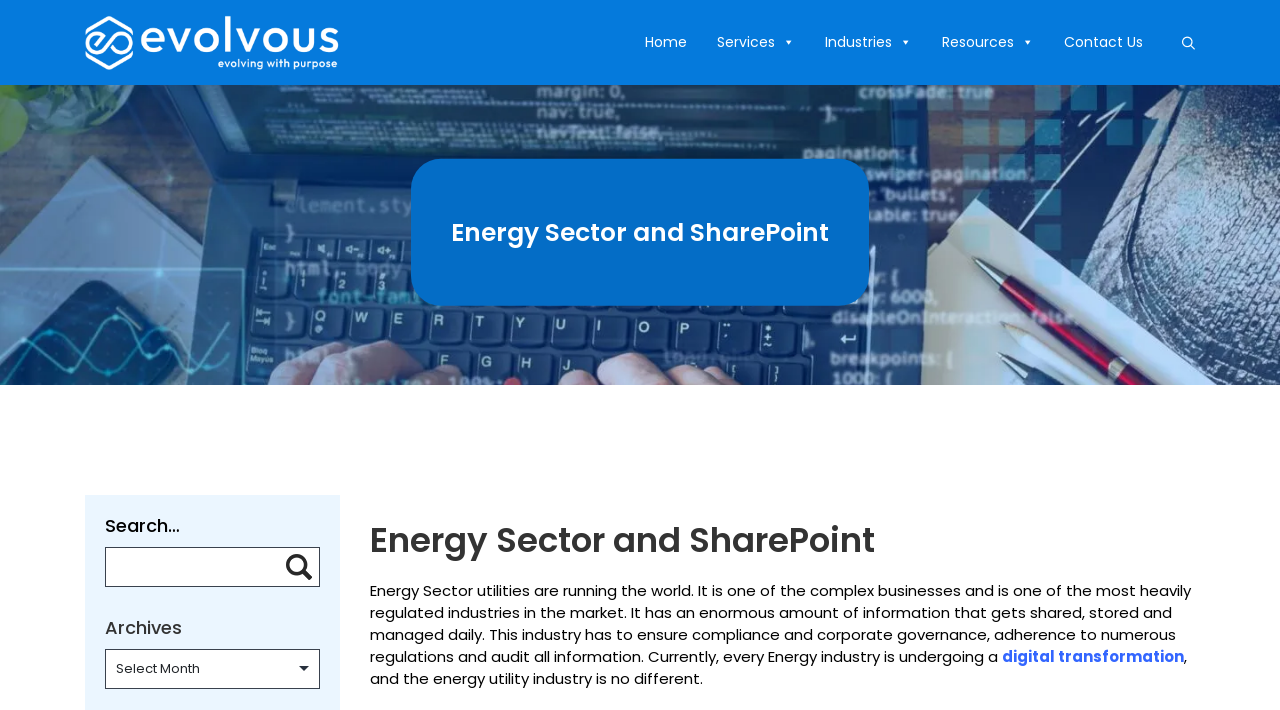Extract the bounding box coordinates of the UI element described: "alt="Evolvous Logo"". Provide the coordinates in the format [left, top, right, bottom] with values ranging from 0 to 1.

[0.066, 0.031, 0.266, 0.085]